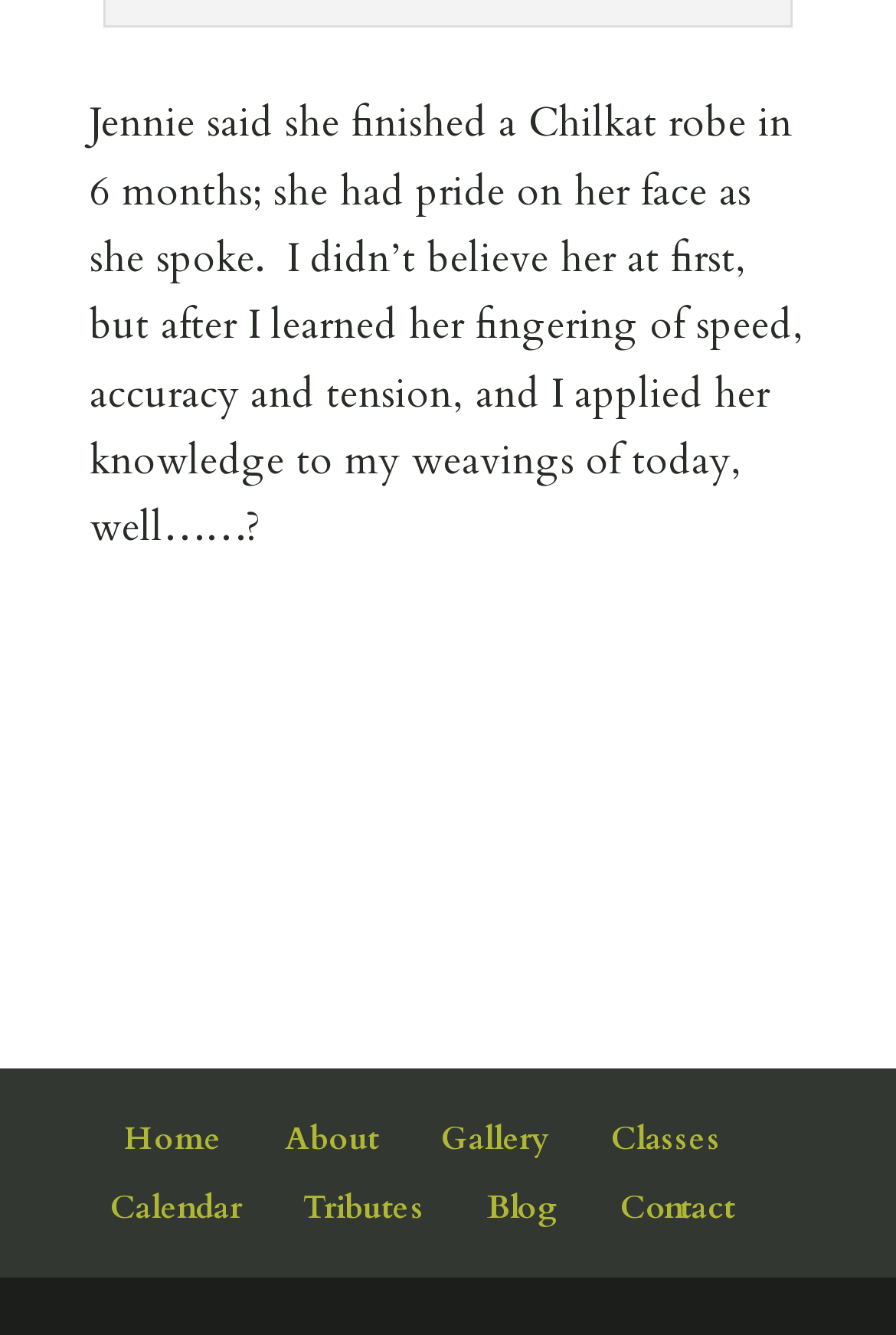Based on the image, provide a detailed response to the question:
What is the position of the 'Gallery' link?

The 'Gallery' link is located at the middle bottom of the page, with its bounding box coordinates being [0.492, 0.836, 0.613, 0.869], indicating its position relative to the other elements on the page.